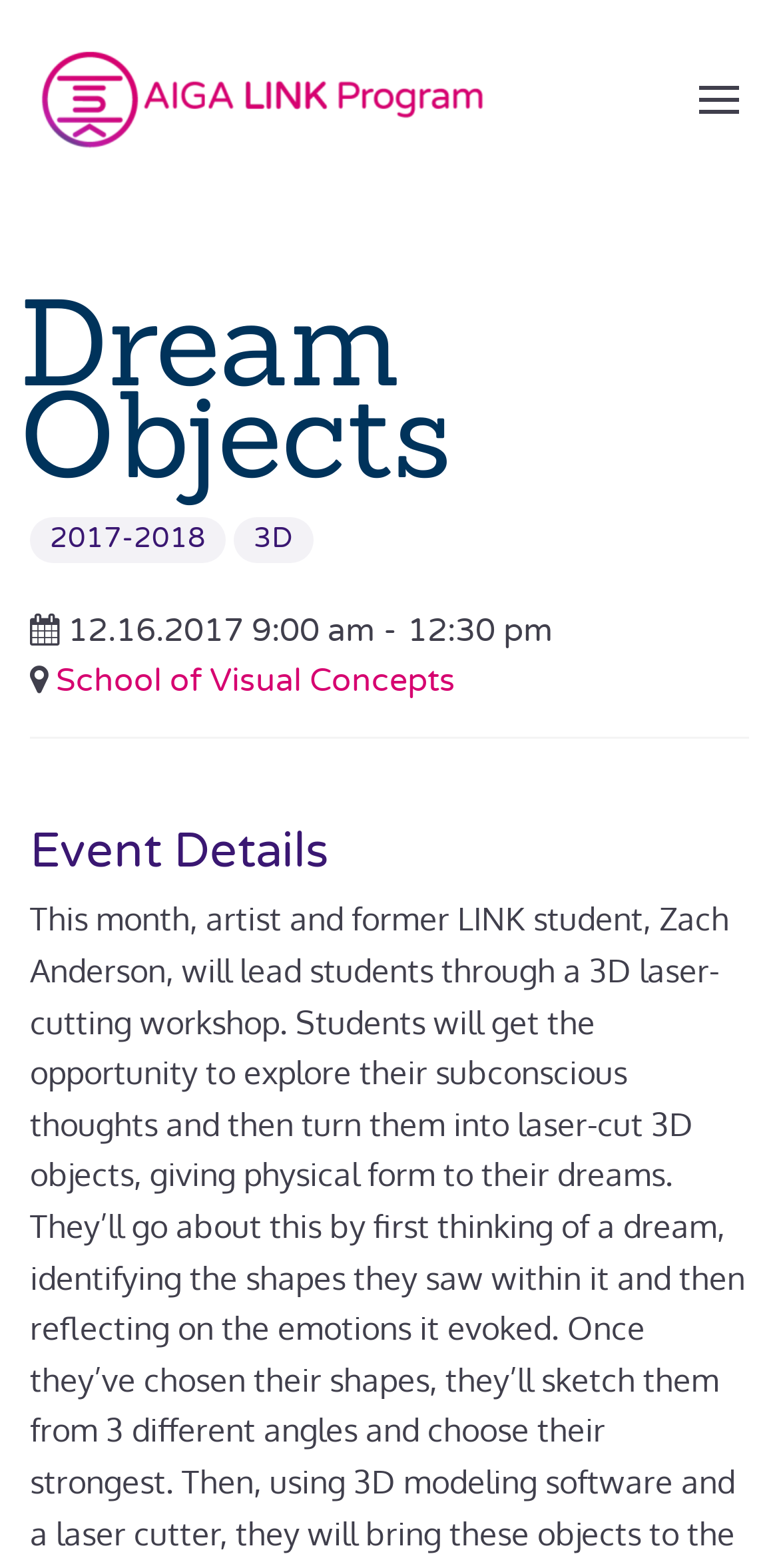Respond to the question below with a concise word or phrase:
Where is the event held?

School of Visual Concepts